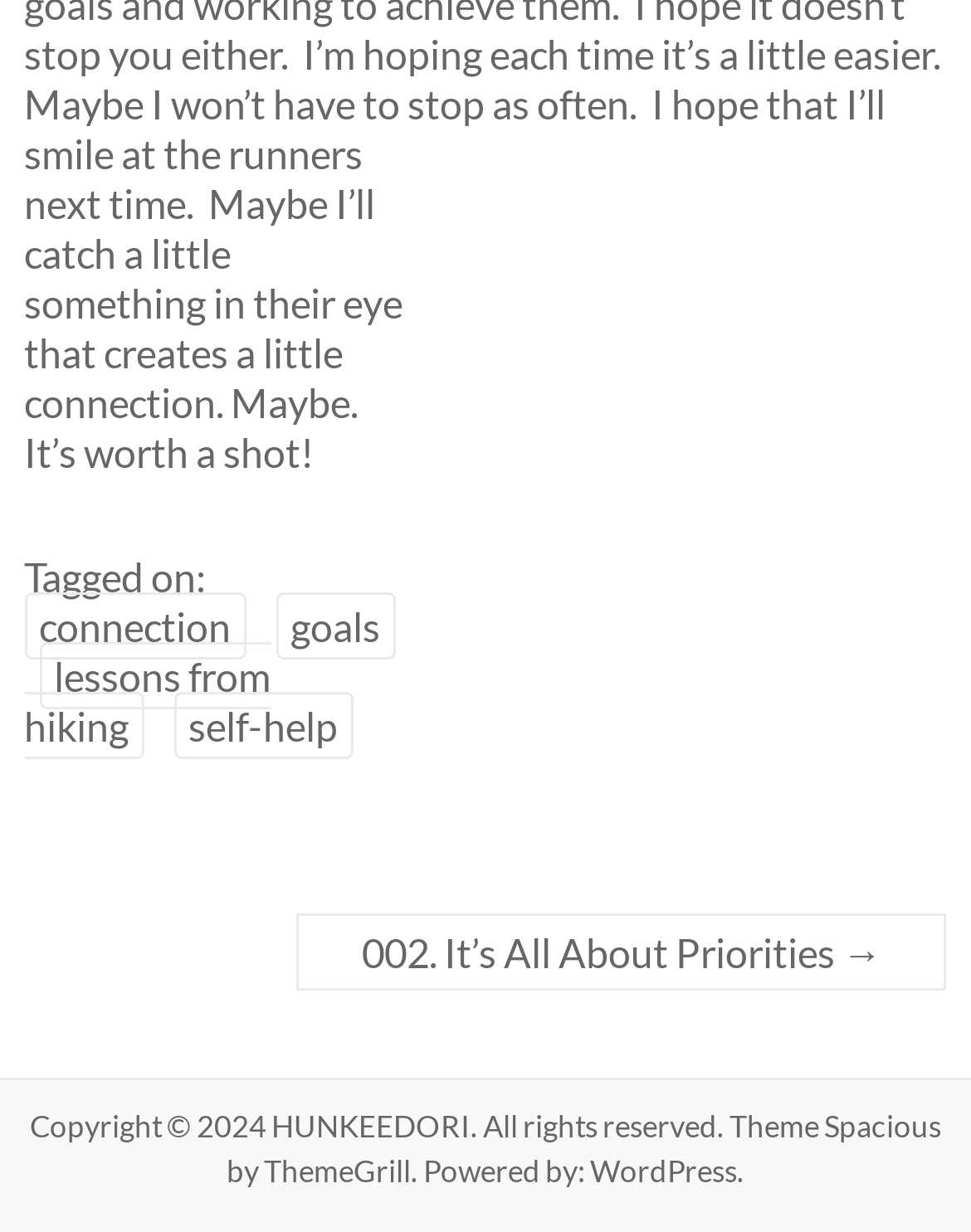What platform is the webpage built on?
Using the image as a reference, give a one-word or short phrase answer.

WordPress